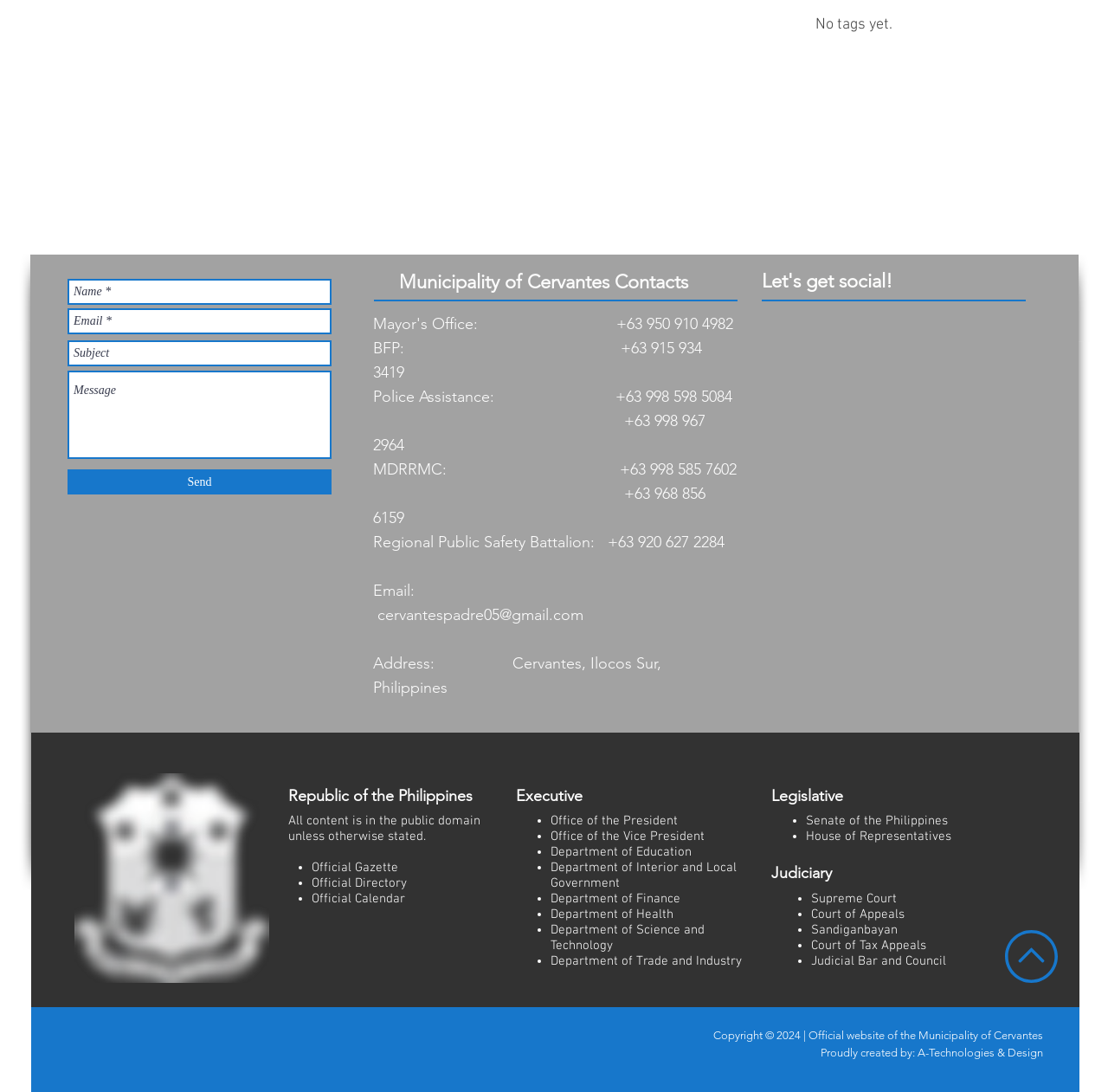Please identify the bounding box coordinates of the area that needs to be clicked to fulfill the following instruction: "Click Send."

[0.061, 0.43, 0.299, 0.453]